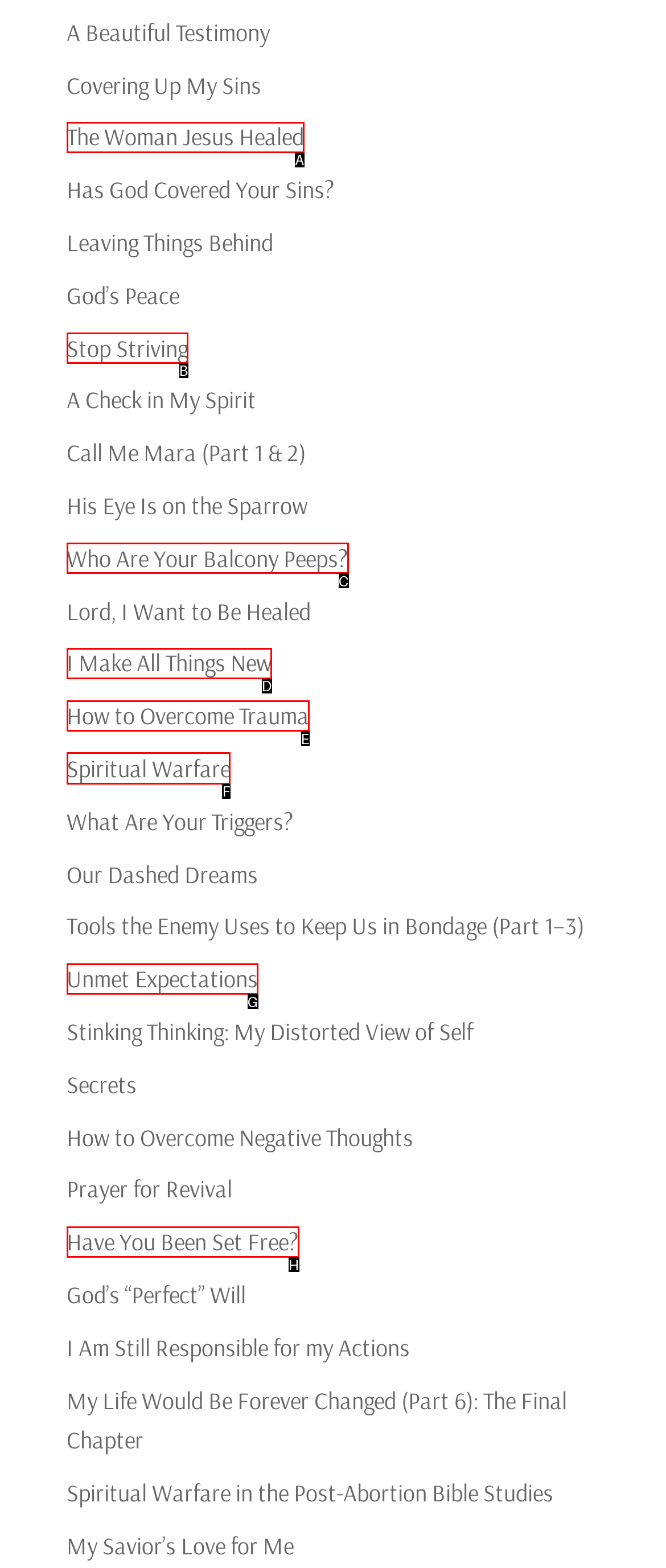Determine the letter of the element I should select to fulfill the following instruction: Explore 'Spiritual Warfare'. Just provide the letter.

F